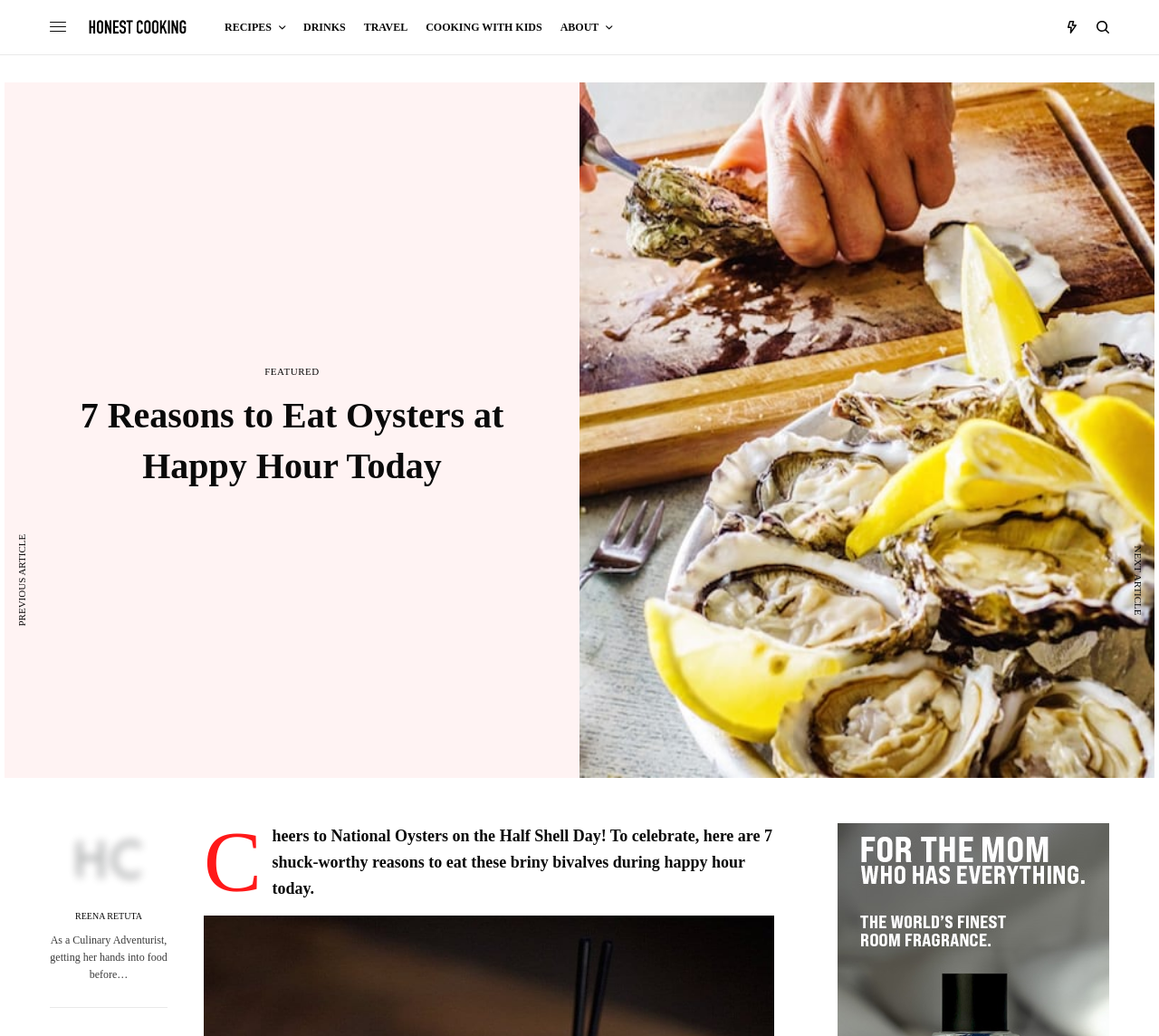Can you give a detailed response to the following question using the information from the image? What is the website's name?

I determined the website's name by looking at the link element with the text 'Honest Cooking' and an image with the same text, which suggests that it is the website's logo or branding.